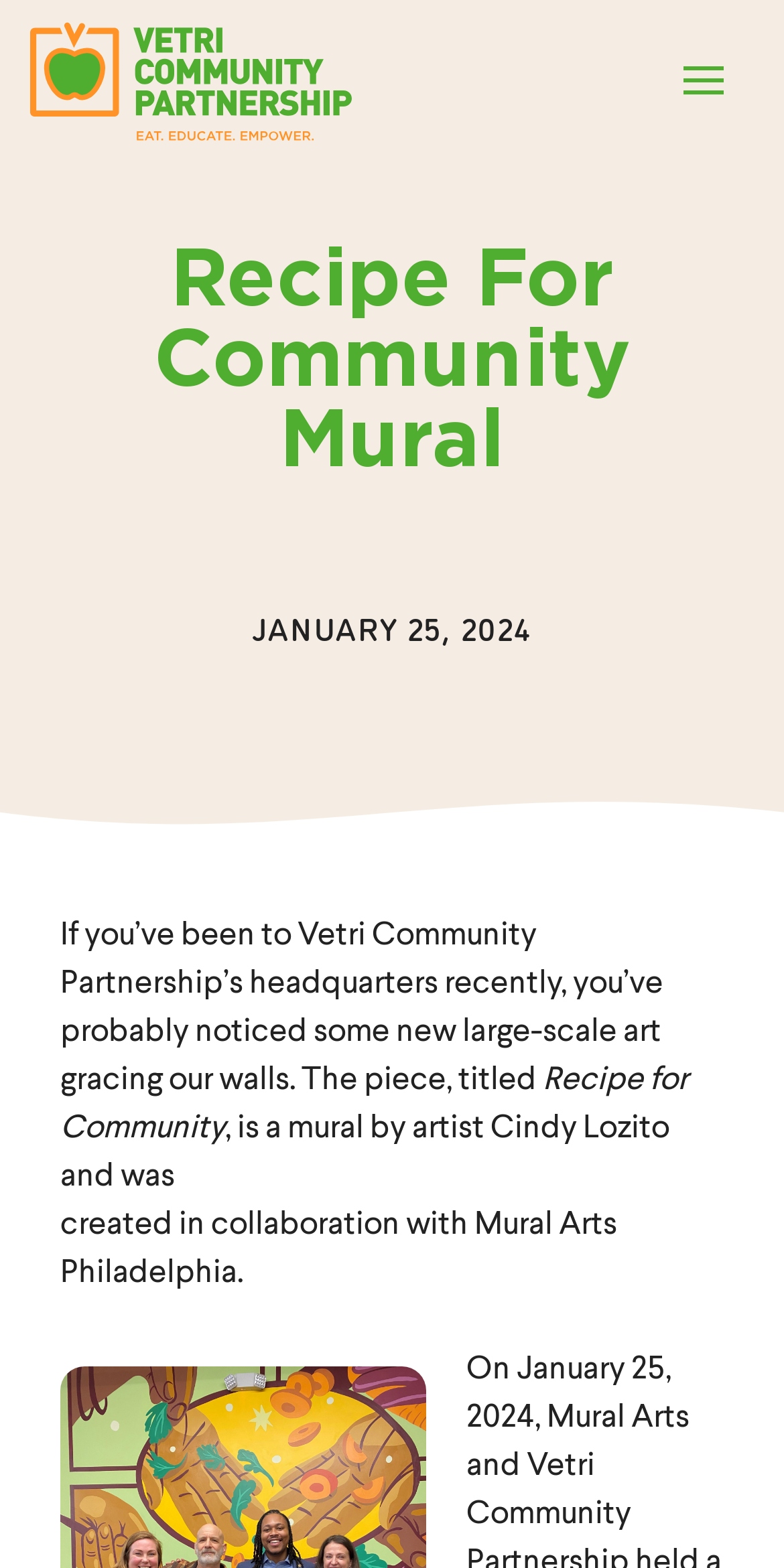Please determine the headline of the webpage and provide its content.

Recipe For Community Mural